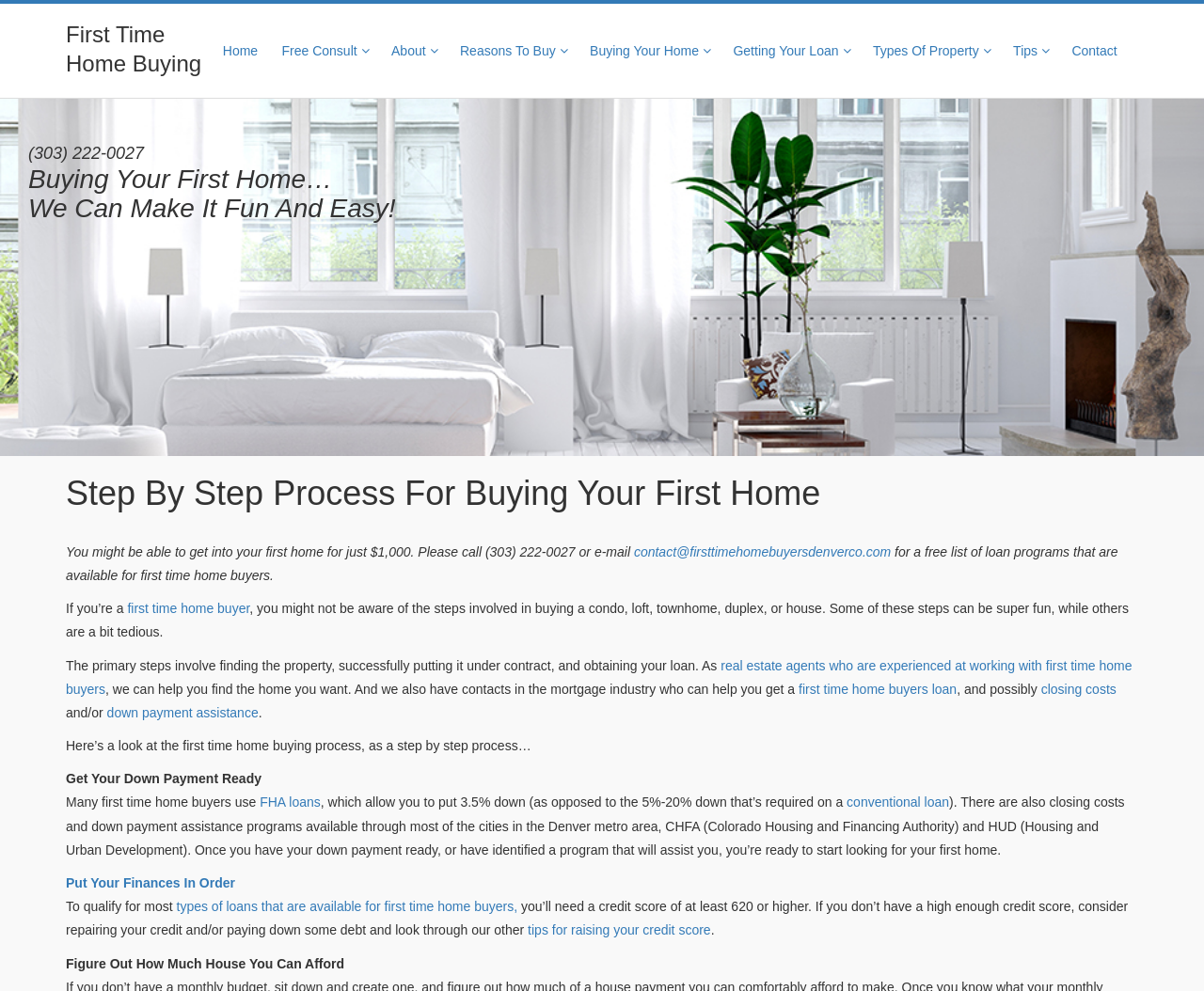Based on the image, give a detailed response to the question: What is the email address to contact for a free list of loan programs?

I found the answer by reading the static text that says 'You might be able to get into your first home for just $1,000. Please call (303) 222-0027 or e-mail contact@firsttimehomebuyersdenverco.com for a free list of loan programs that are available for first time home buyers.' and extracting the email address from it.